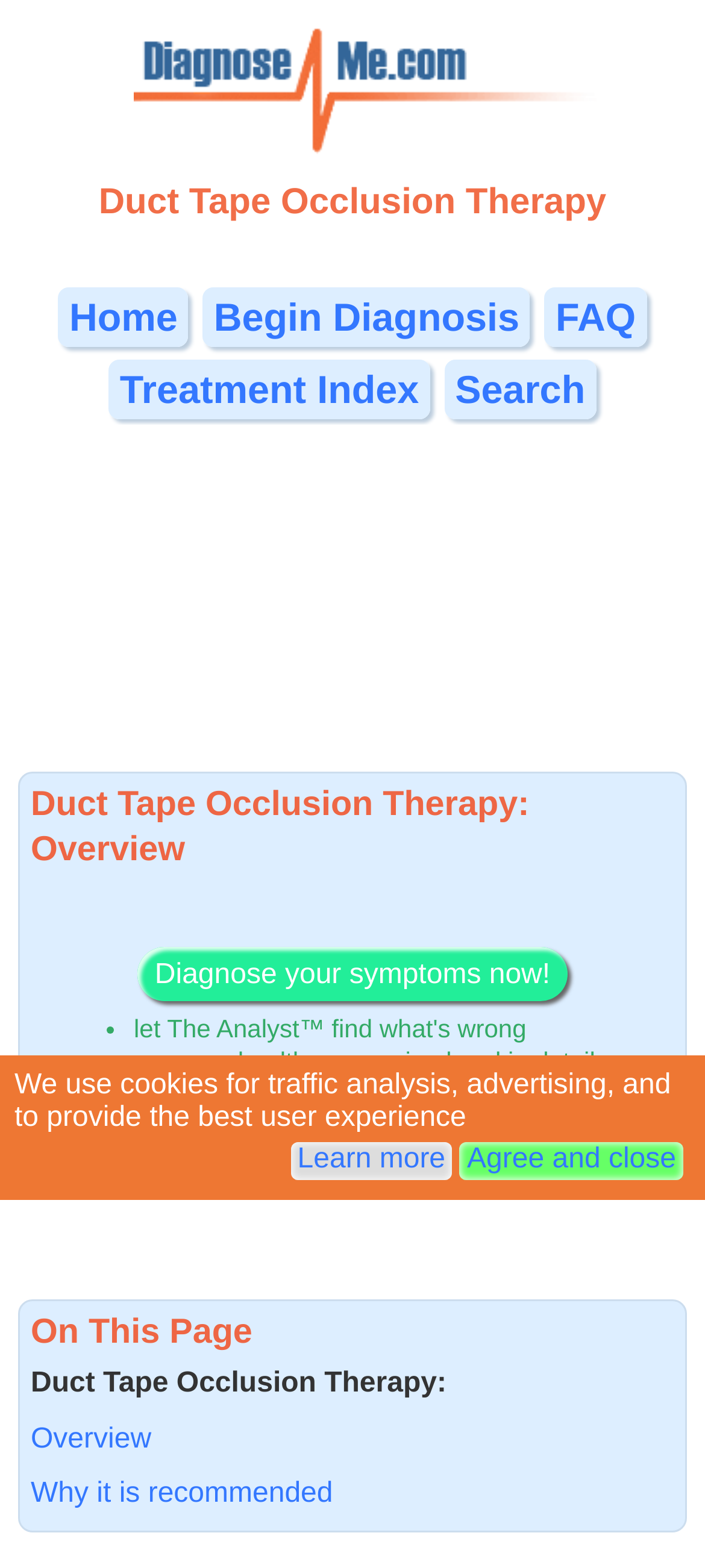Construct a thorough caption encompassing all aspects of the webpage.

The webpage is about Duct Tape Occlusion Therapy, specifically focusing on why it is recommended. At the top, there is a heading with the title "Duct Tape Occlusion Therapy" followed by a navigation menu with links to "Home", "Begin Diagnosis", "FAQ", "Treatment Index", and "Search". 

Below the navigation menu, there is an advertisement iframe that spans the entire width of the page. 

The main content of the page starts with a heading "Duct Tape Occlusion Therapy: Overview" followed by a call-to-action link "Diagnose your symptoms now!". 

There is a list of three bullet points, each describing a benefit of using the service, including seeing a summary of one's health and having a doctor review the case. 

Further down, there is a heading "On This Page" followed by a static text "Duct Tape Occlusion Therapy:" and two links to "Overview" and "Why it is recommended". 

At the bottom of the page, there is a notice about the use of cookies for traffic analysis, advertising, and user experience, along with two links to "Learn more" and "Agree and close".